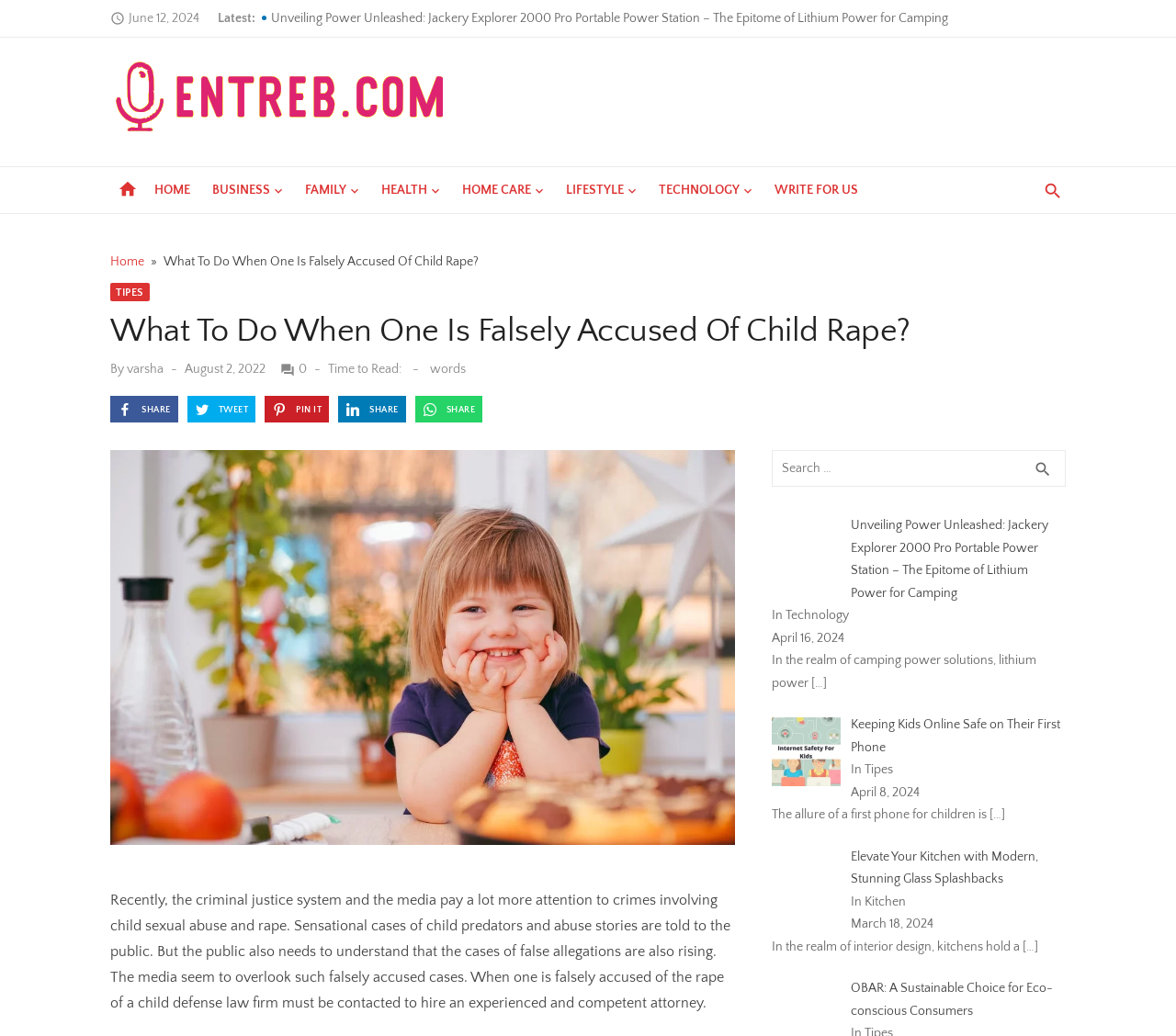Can you find the bounding box coordinates for the UI element given this description: "alt="entreb logo""? Provide the coordinates as four float numbers between 0 and 1: [left, top, right, bottom].

[0.094, 0.089, 0.381, 0.105]